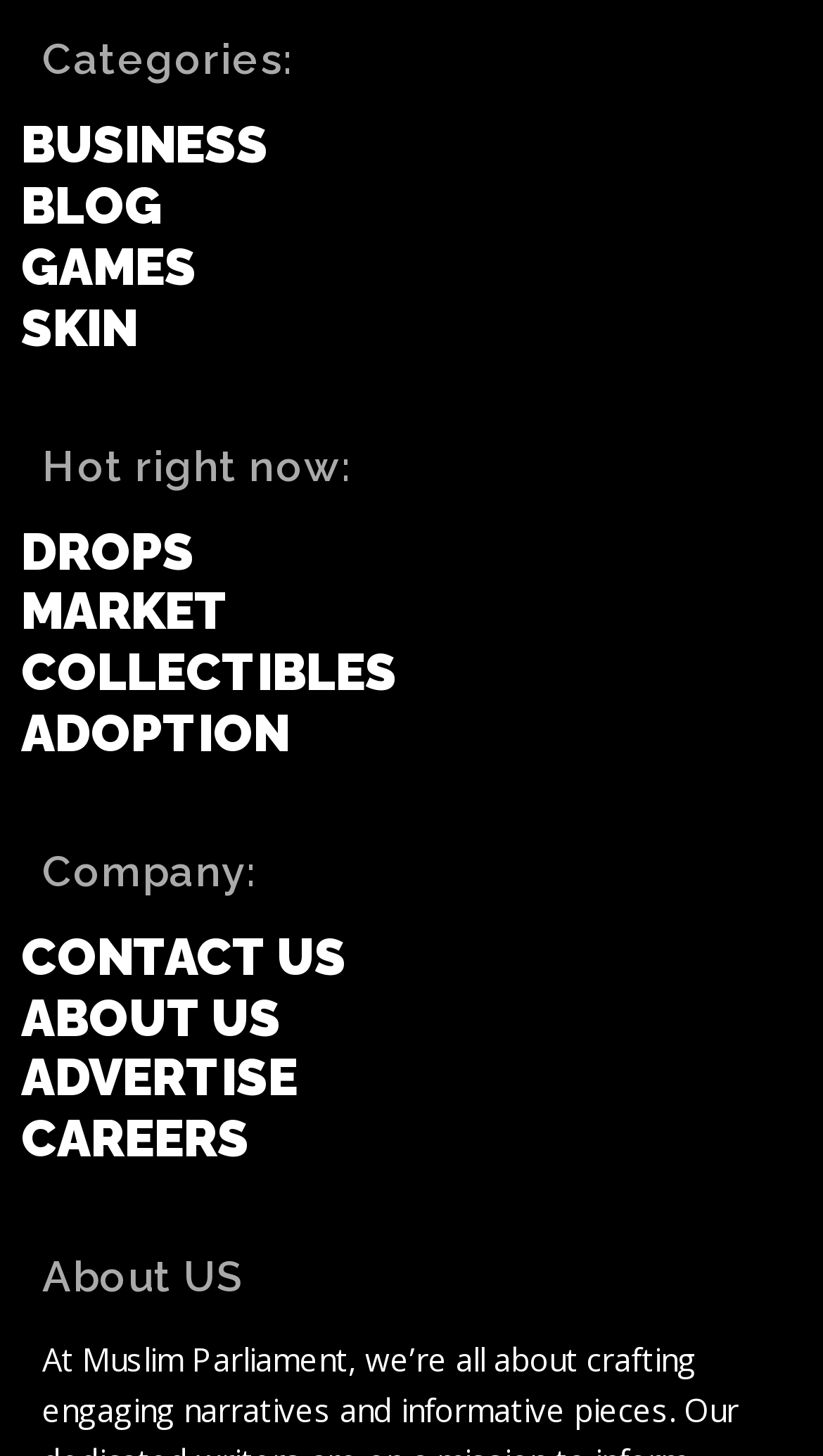Can you find the bounding box coordinates for the element that needs to be clicked to execute this instruction: "View business categories"? The coordinates should be given as four float numbers between 0 and 1, i.e., [left, top, right, bottom].

[0.026, 0.08, 0.949, 0.122]